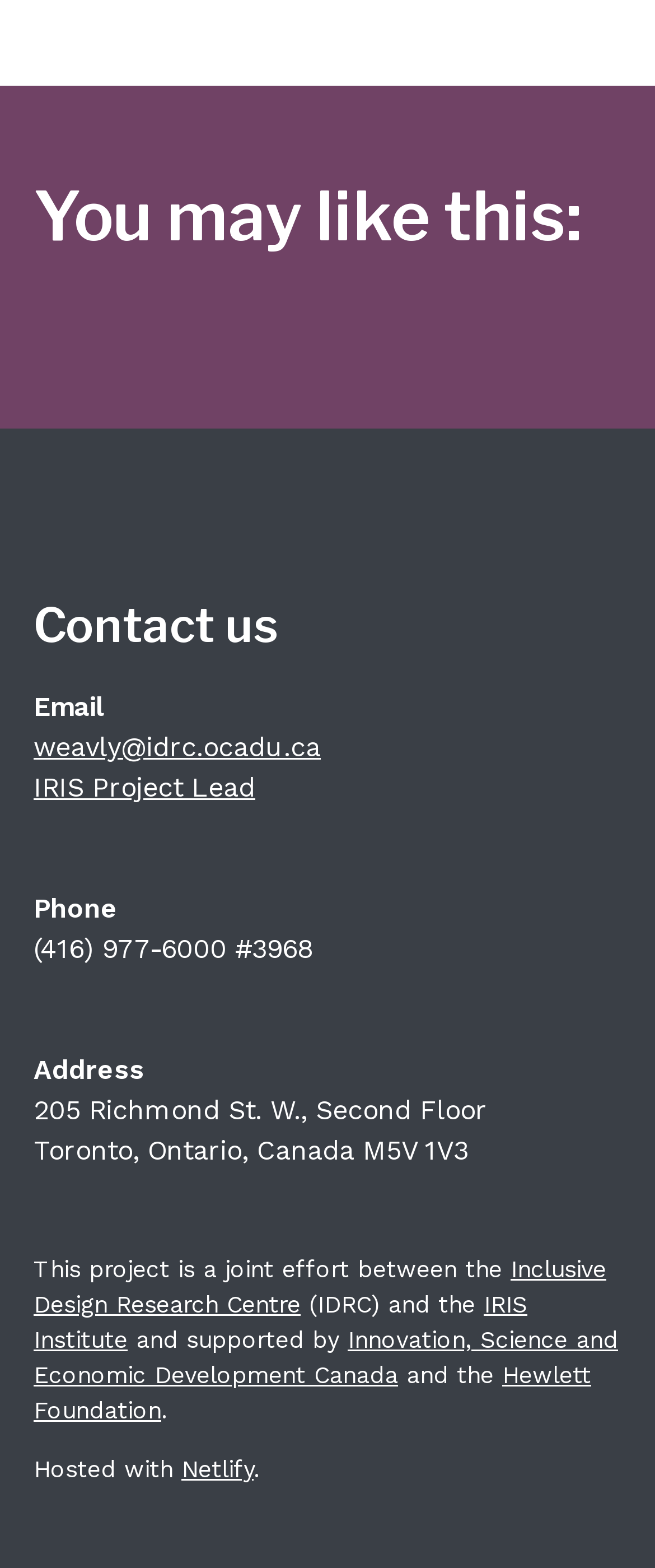Highlight the bounding box coordinates of the element you need to click to perform the following instruction: "Go to Overview."

None